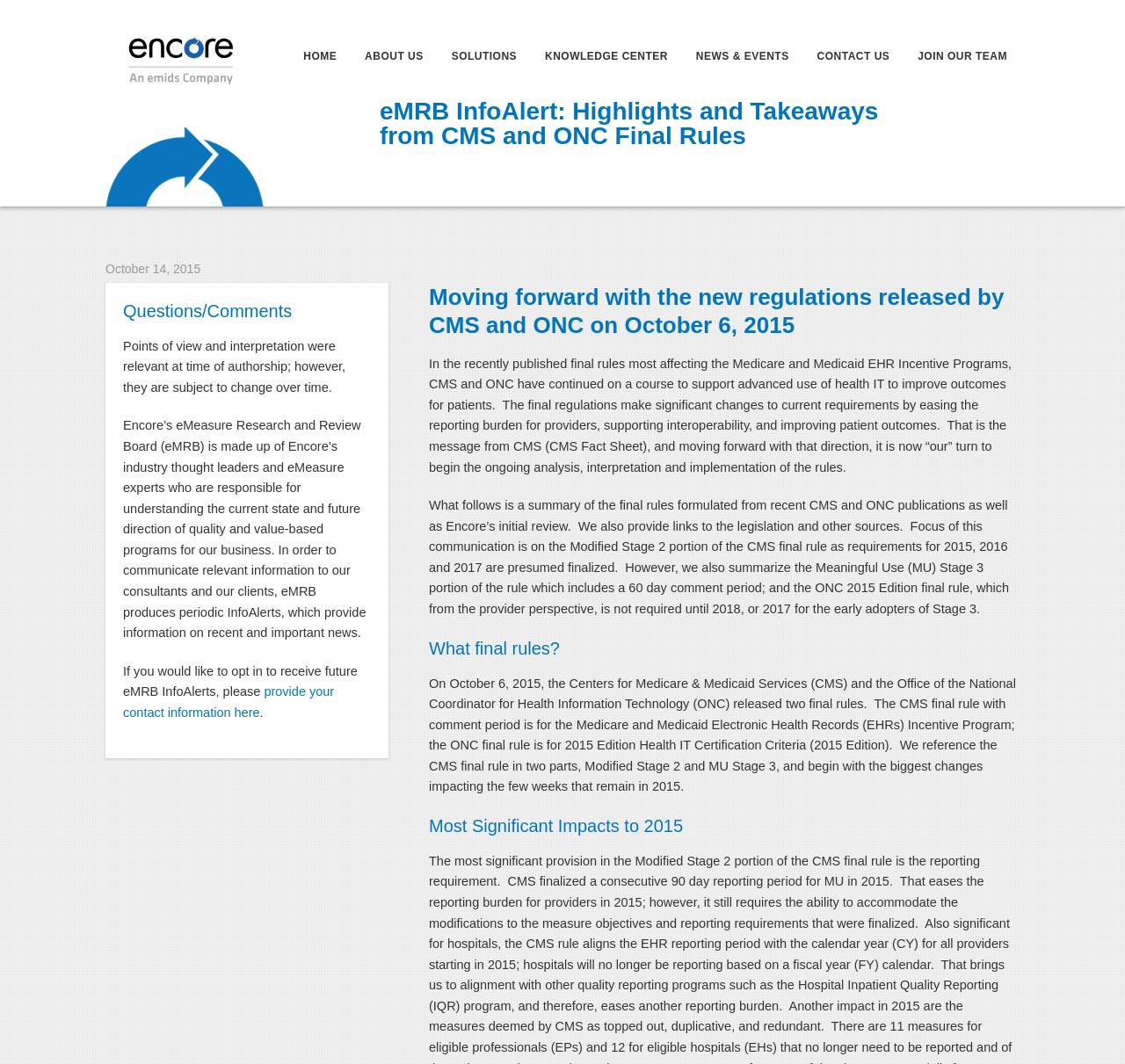Locate the bounding box coordinates of the element that should be clicked to execute the following instruction: "view knowledge center".

[0.473, 0.029, 0.605, 0.077]